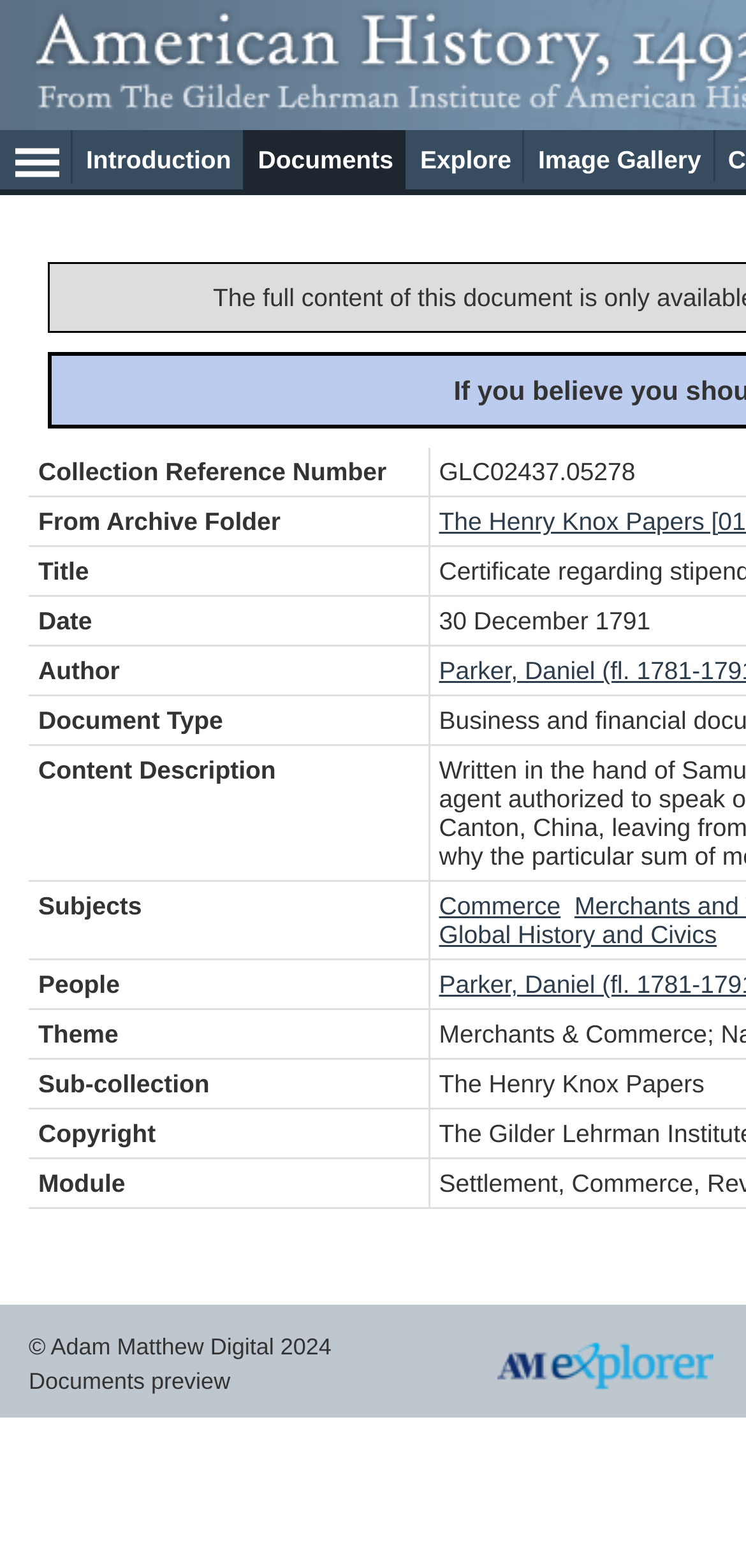Pinpoint the bounding box coordinates of the clickable area needed to execute the instruction: "Filter by commerce subject". The coordinates should be specified as four float numbers between 0 and 1, i.e., [left, top, right, bottom].

[0.588, 0.569, 0.751, 0.587]